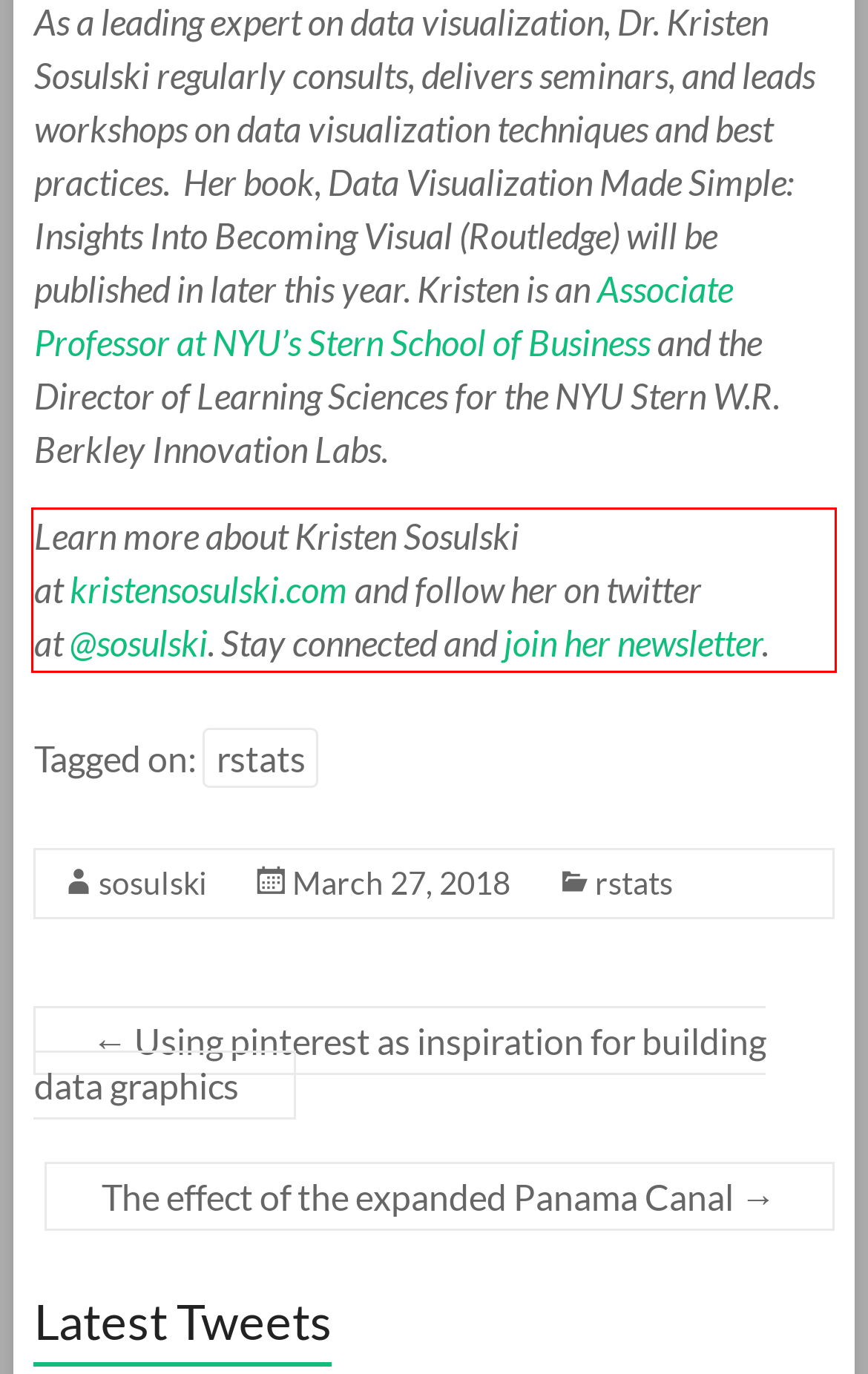Please look at the screenshot provided and find the red bounding box. Extract the text content contained within this bounding box.

Learn more about Kristen Sosulski at kristensosulski.com and follow her on twitter at @sosulski. Stay connected and join her newsletter.